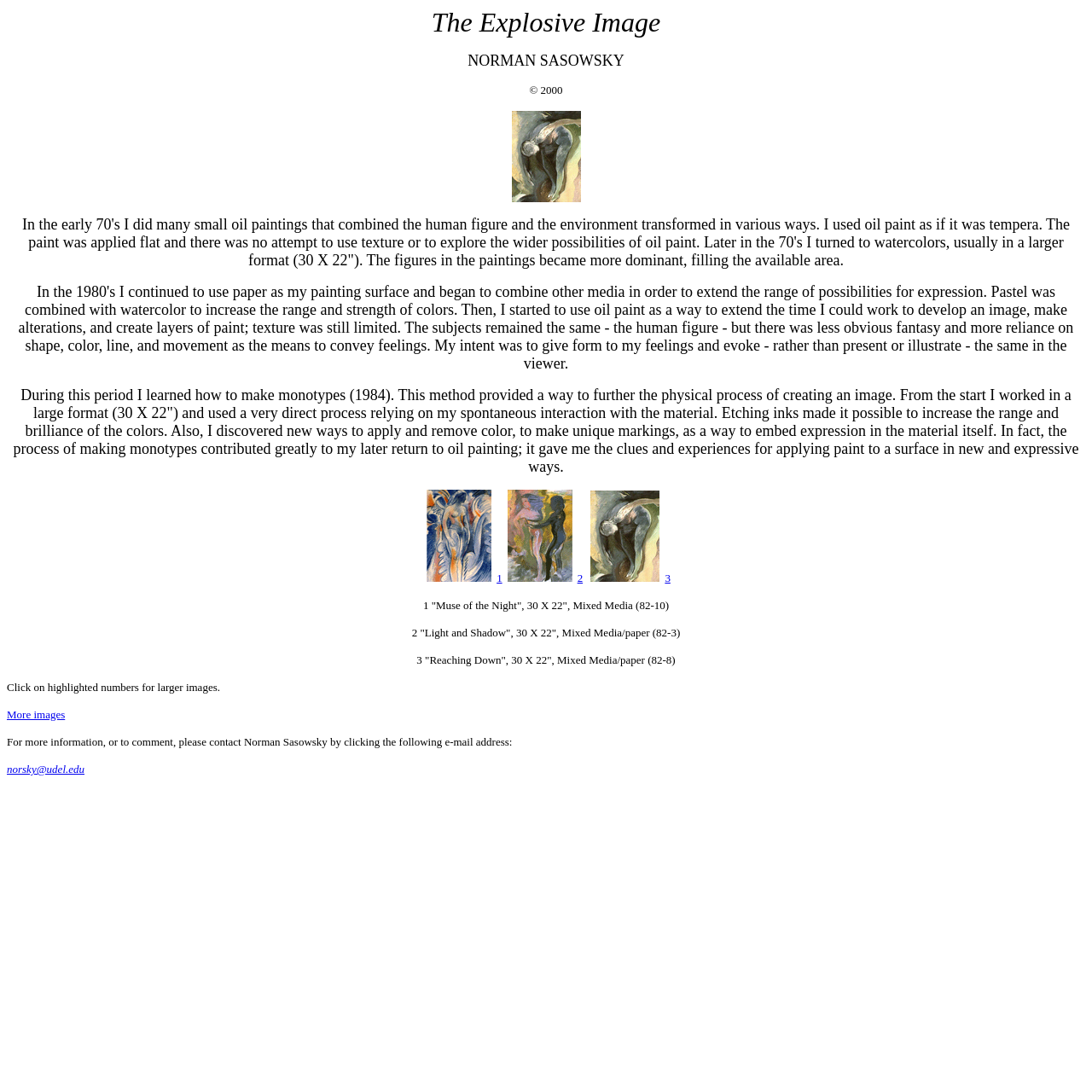Locate the bounding box of the user interface element based on this description: "norsky@udel.edu".

[0.006, 0.698, 0.077, 0.71]